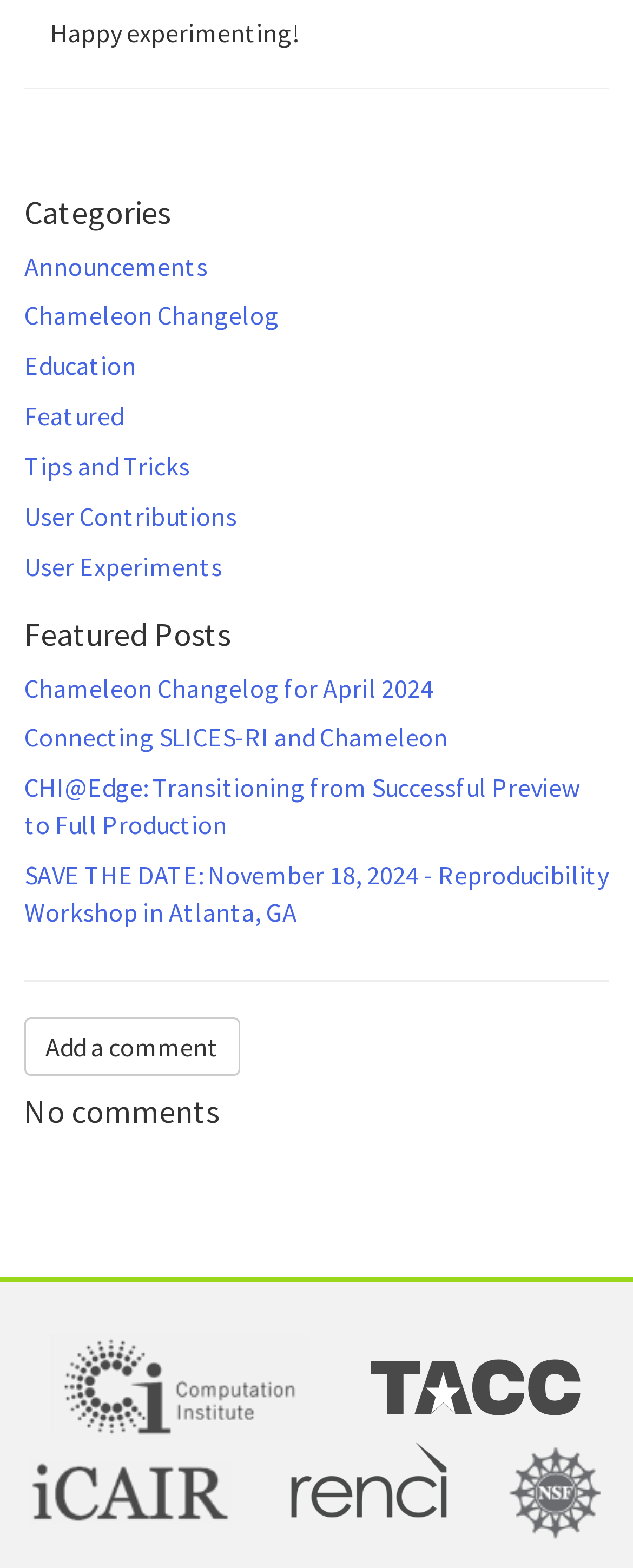How many categories are listed?
We need a detailed and exhaustive answer to the question. Please elaborate.

I counted the number of links under the 'Categories' heading, which are 'Announcements', 'Chameleon Changelog', 'Education', 'Featured', 'Tips and Tricks', 'User Contributions', and 'User Experiments'. There are 7 links in total.